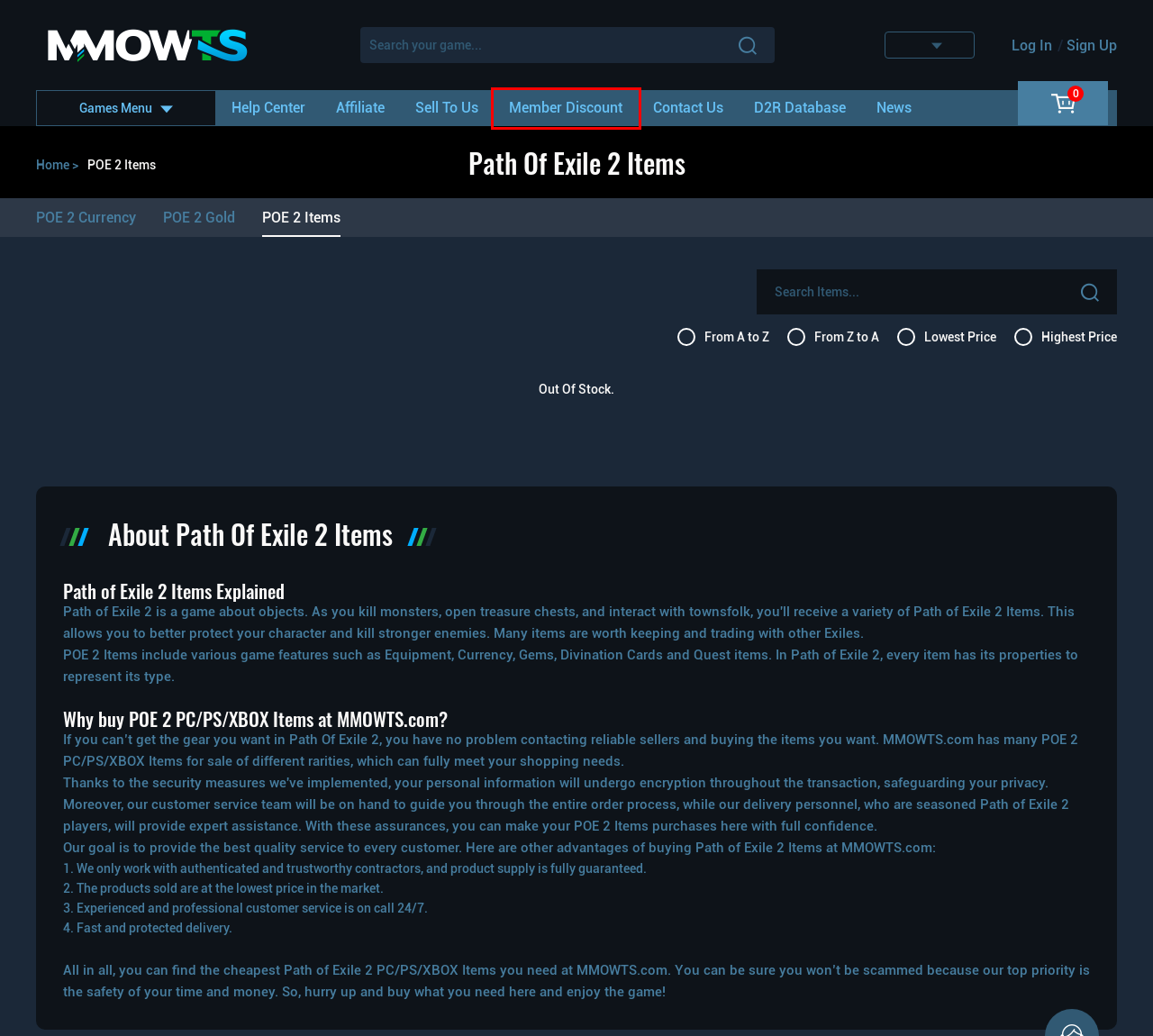You have a screenshot of a webpage where a red bounding box highlights a specific UI element. Identify the description that best matches the resulting webpage after the highlighted element is clicked. The choices are:
A. Diablo 2 Resurrected Database 丨 D2R Items, Monsters, Maps, Quests Info and Wiki - MMOWTS
B. Affiliate Program - MMOWTS
C. POE 2 Trade, Buy POE 2 Currency, POE 2 Orbs For Sale - MMOWTS
D. Contact Us - MMOWTS
E. Sell To Us - MMOWTS
F. News - MMOWTS
G. Buy Path of Exile 2 Gold, Cheap POE 2 Trade Gold - MMOWTS
H. VIP System - MMOWTS

H